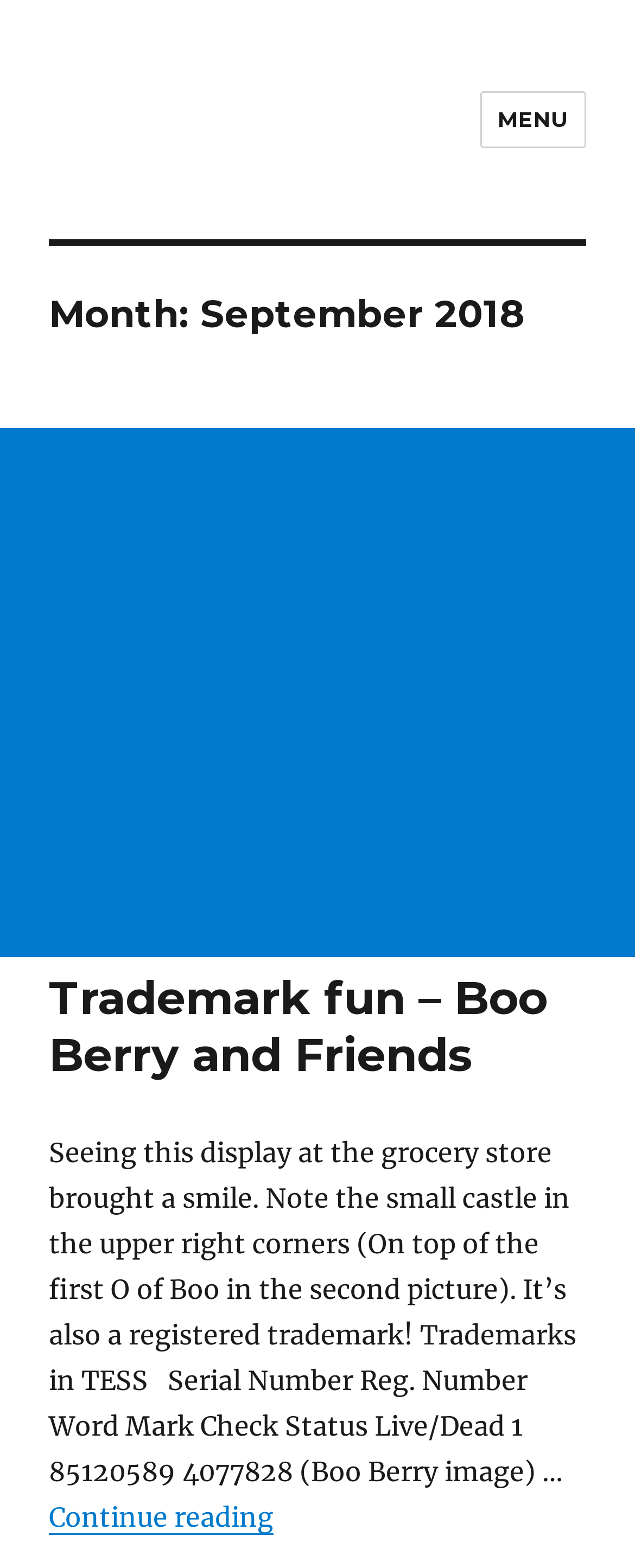What is the bounding box coordinate of the 'MENU' button?
Please use the image to provide a one-word or short phrase answer.

[0.755, 0.058, 0.923, 0.094]